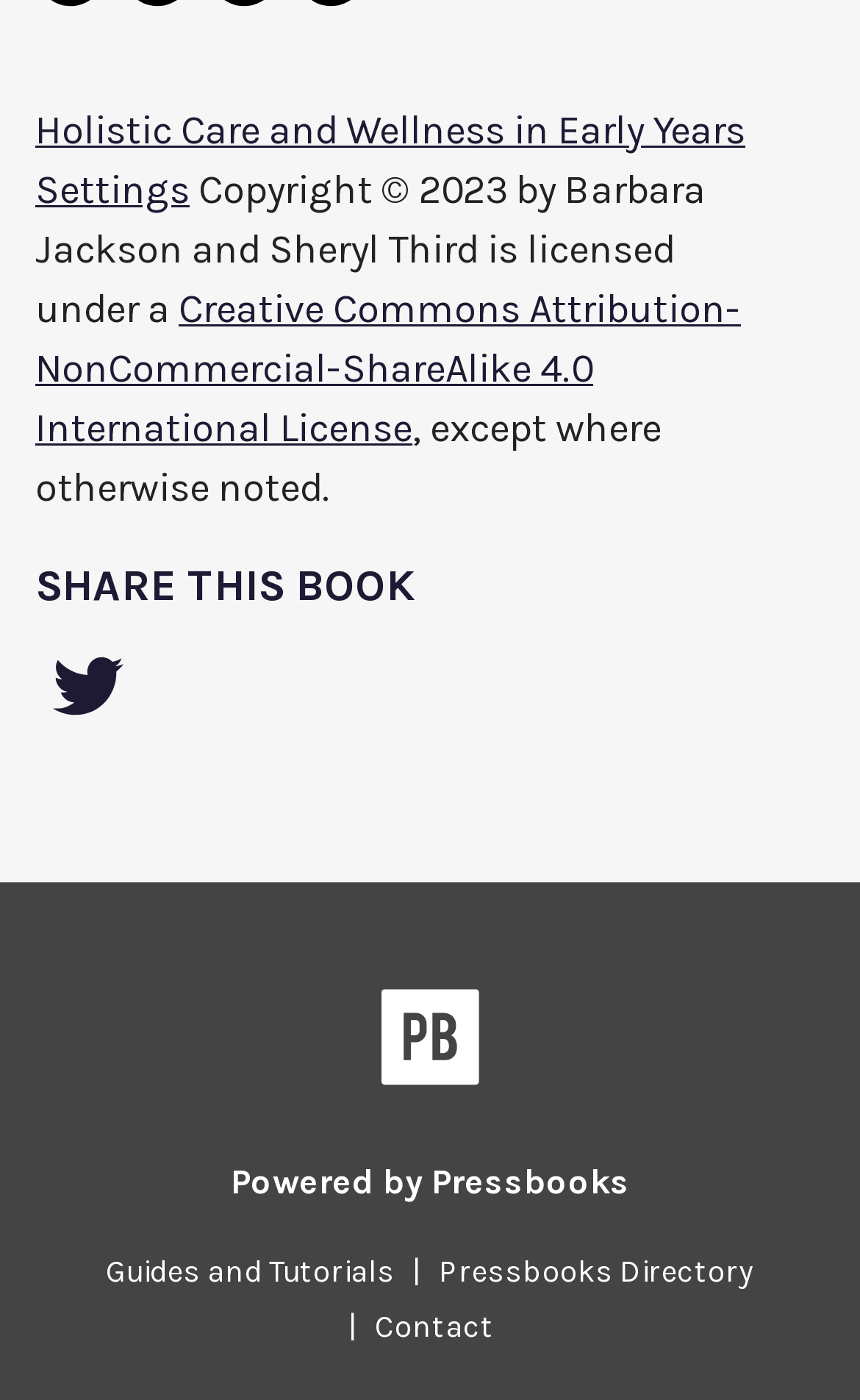Please answer the following question using a single word or phrase: 
Who are the authors of this book?

Barbara Jackson and Sheryl Third